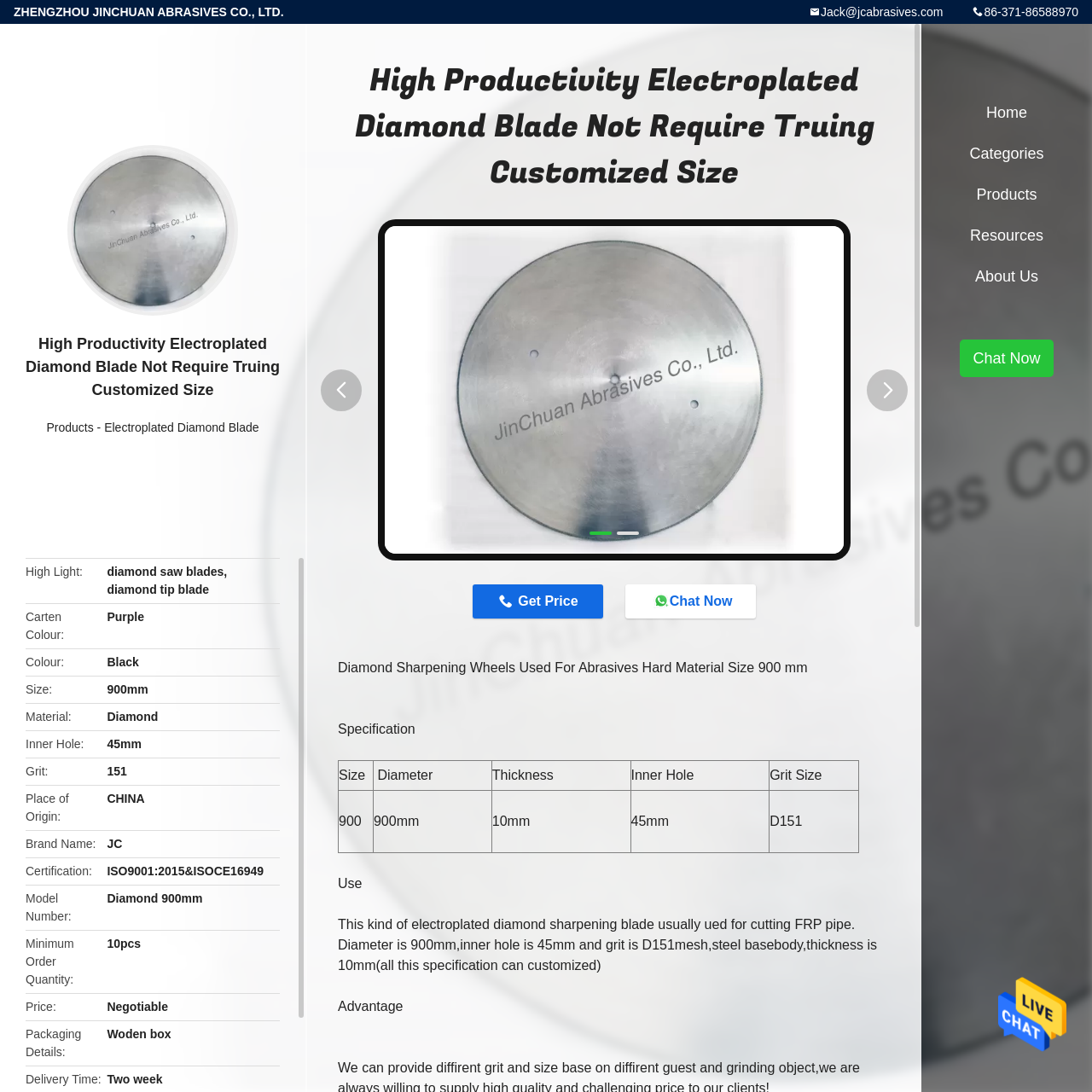What is the purpose of the electroplated diamond sharpening blade?
Offer a detailed and exhaustive answer to the question.

The purpose of the electroplated diamond sharpening blade can be found in the webpage by looking at the 'Use' section, which is located at the bottom of the webpage. The section describes the use of the blade, stating that it is usually used for cutting FRP pipe.